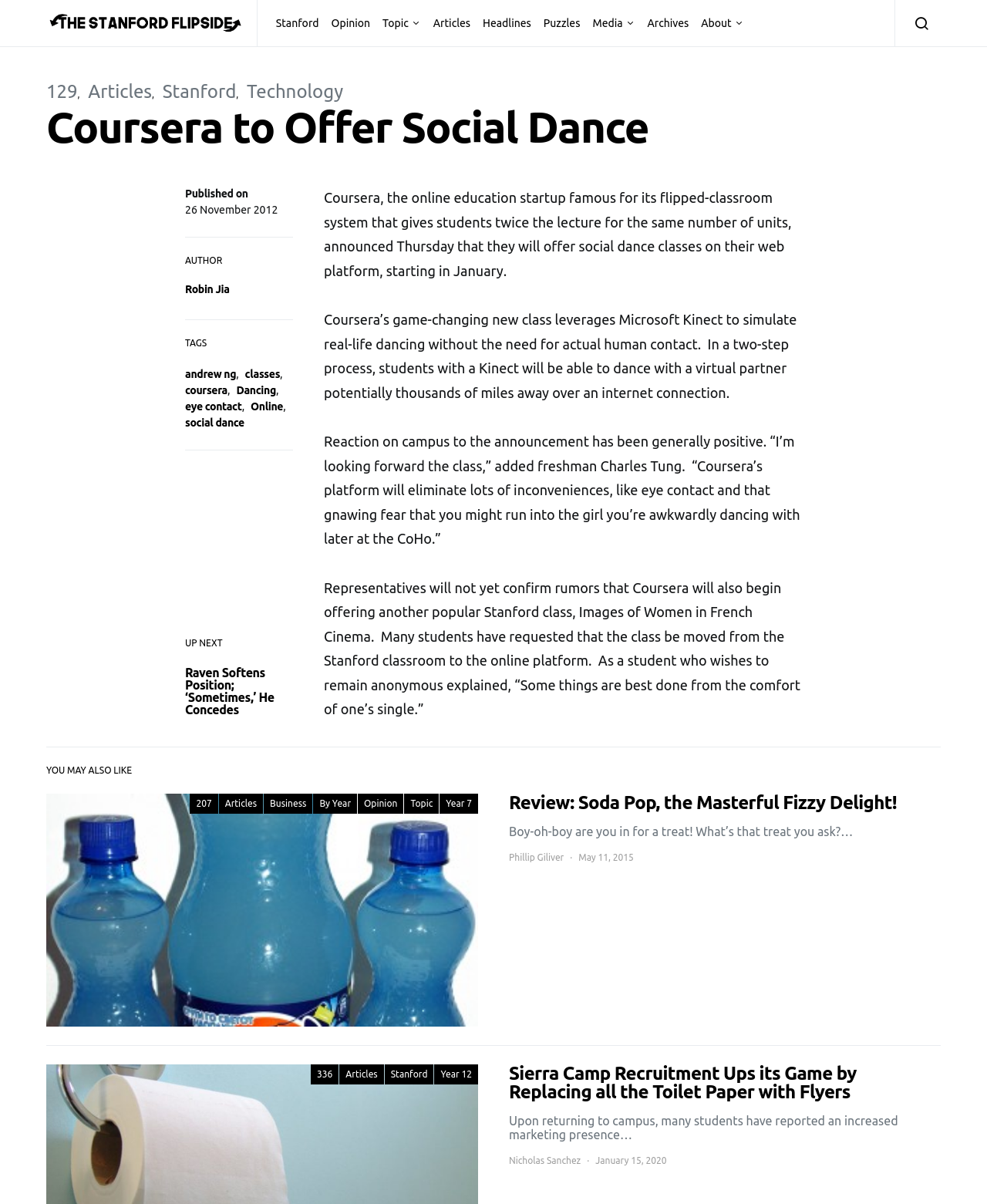Describe all the significant parts and information present on the webpage.

The webpage is an article from The Stanford Flipside, a news outlet. At the top, there is a logo and a link to The Stanford Flipside, accompanied by a series of links to different sections of the website, including Stanford, Opinion, Topic, Articles, Headlines, Puzzles, Media, Archives, and About. 

Below this, there is a button with an icon. On the left side, there are links to 129, Articles, Stanford, Technology, and other categories. 

The main article is titled "Coursera to Offer Social Dance" and is about Coursera, an online education startup, offering social dance classes on their web platform starting in January. The article describes how the class will use Microsoft Kinect to simulate real-life dancing without the need for actual human contact. There are quotes from students reacting positively to the announcement. 

On the right side of the article, there is a section titled "UP NEXT" with a list of related articles, including "Raven Softens Position; ‘Sometimes,’ He Concedes" and others. Each article has a heading, a brief summary, and the author's name. 

At the bottom of the page, there is a section titled "YOU MAY ALSO LIKE" with a list of more articles, including "Review: Soda Pop, the Masterful Fizzy Delight!" and "Sierra Camp Recruitment Ups its Game by Replacing all the Toilet Paper with Flyers". Each article has a heading, a brief summary, and the author's name.